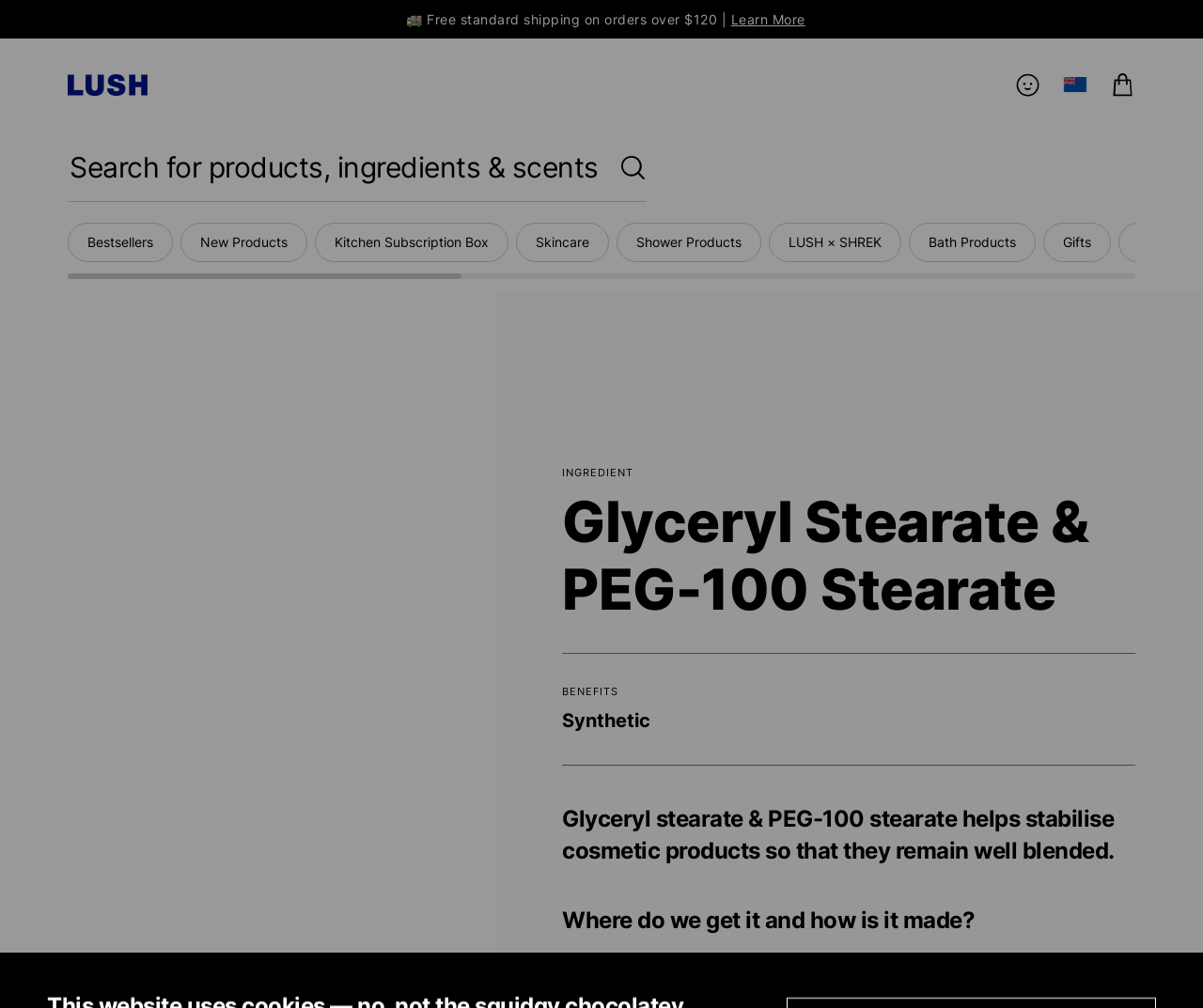Can you find the bounding box coordinates for the UI element given this description: "New Products"? Provide the coordinates as four float numbers between 0 and 1: [left, top, right, bottom].

[0.15, 0.221, 0.255, 0.26]